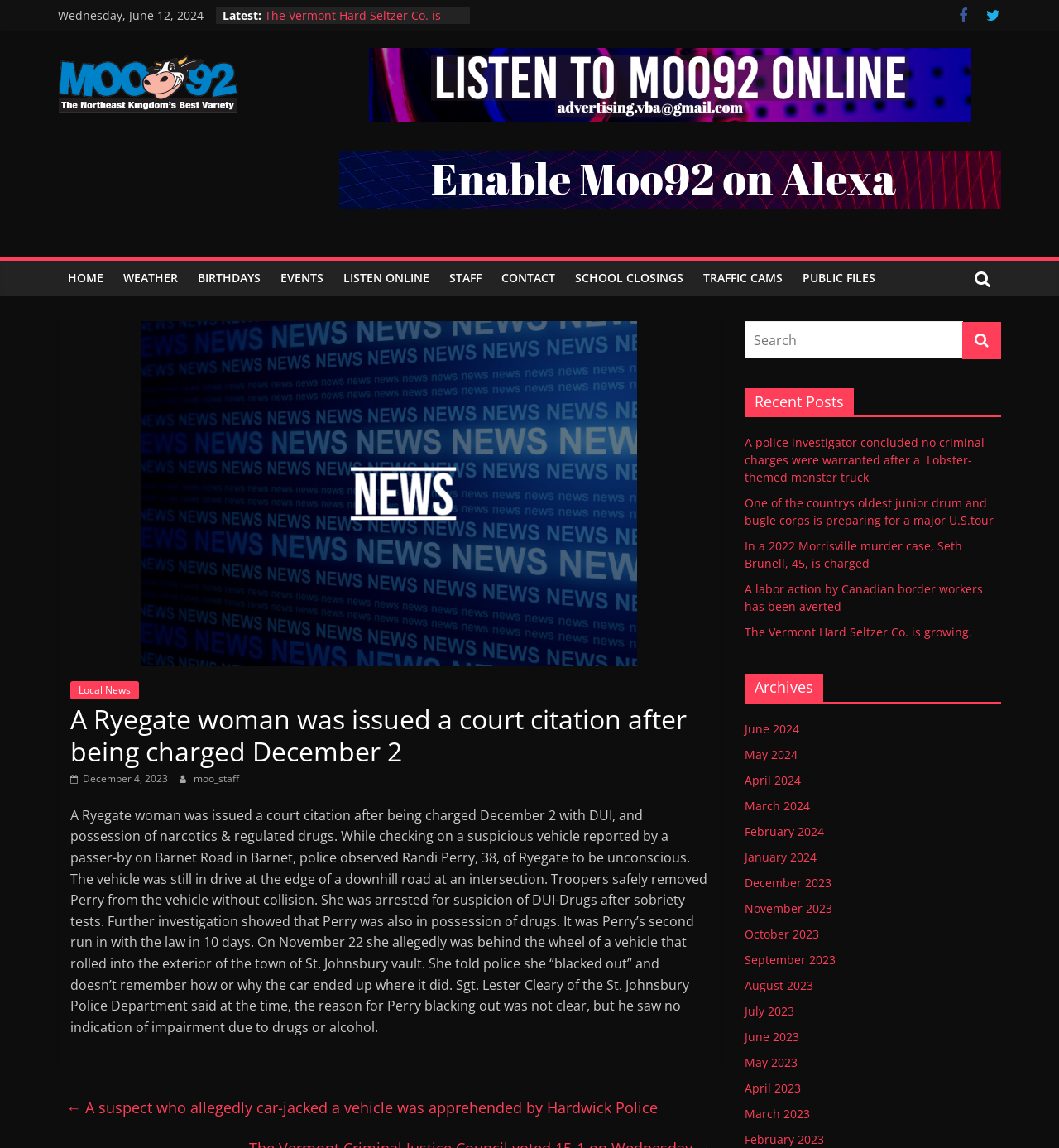Please identify the bounding box coordinates of the element on the webpage that should be clicked to follow this instruction: "Read the latest news". The bounding box coordinates should be given as four float numbers between 0 and 1, formatted as [left, top, right, bottom].

[0.25, 0.022, 0.416, 0.05]